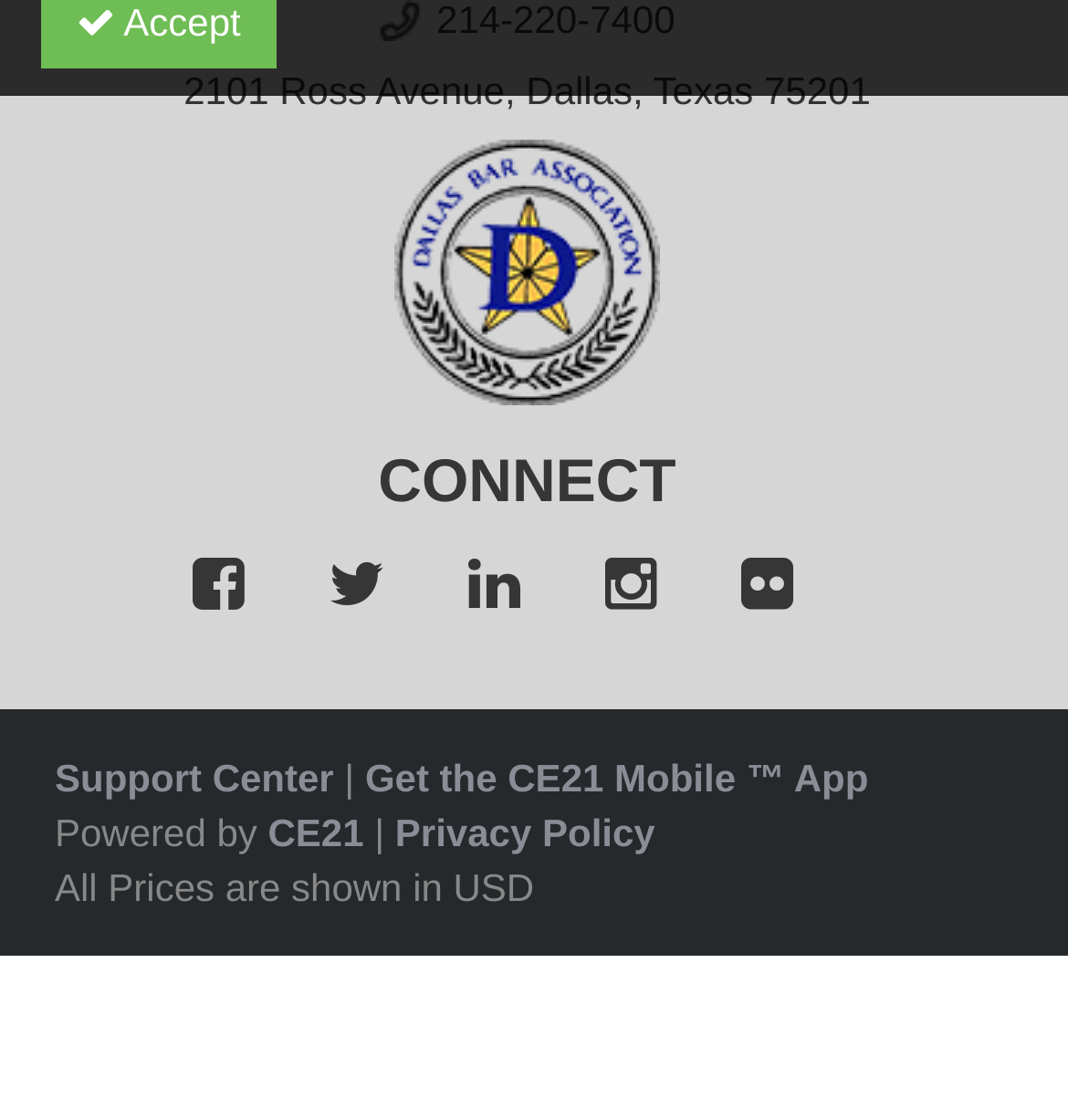Using the description "CE21", predict the bounding box of the relevant HTML element.

[0.251, 0.723, 0.341, 0.762]